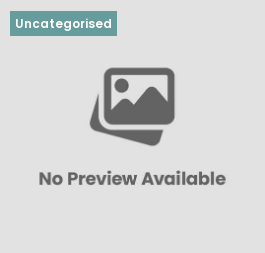Provide a comprehensive description of the image.

This image features a placeholder graphic indicating that no preview is available. The design includes a stylized image icon, symbolizing a missing visual, and the text "No Preview Available" clearly highlights the absence of content. Situated above the image is a label reading "Uncategorised," suggesting that this content has not been assigned a specific category or classification, possibly indicating its provisional status in the context of the website where it is displayed.